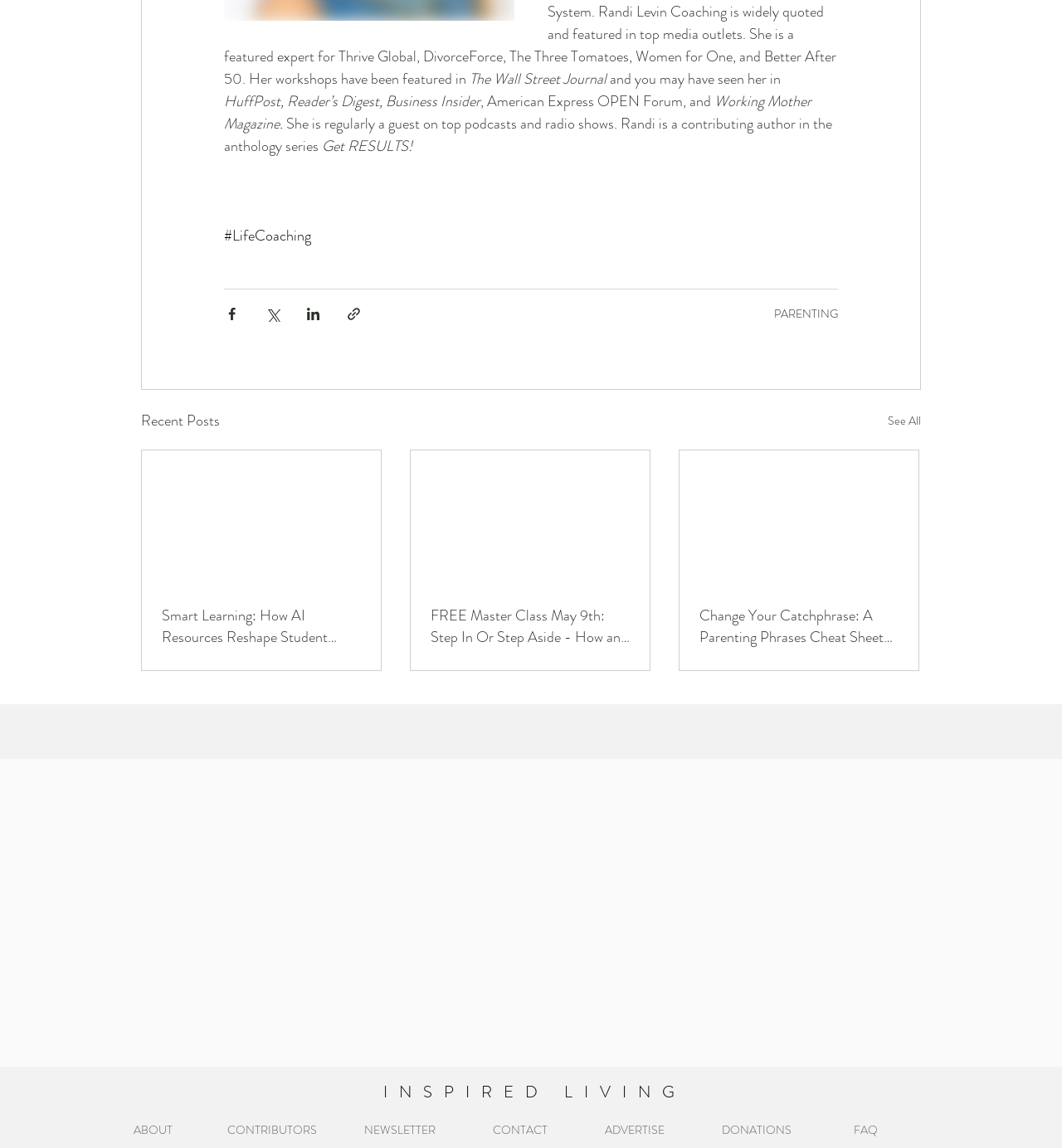Locate the bounding box coordinates of the element's region that should be clicked to carry out the following instruction: "Read the 'Recent Posts' section". The coordinates need to be four float numbers between 0 and 1, i.e., [left, top, right, bottom].

[0.133, 0.356, 0.207, 0.377]